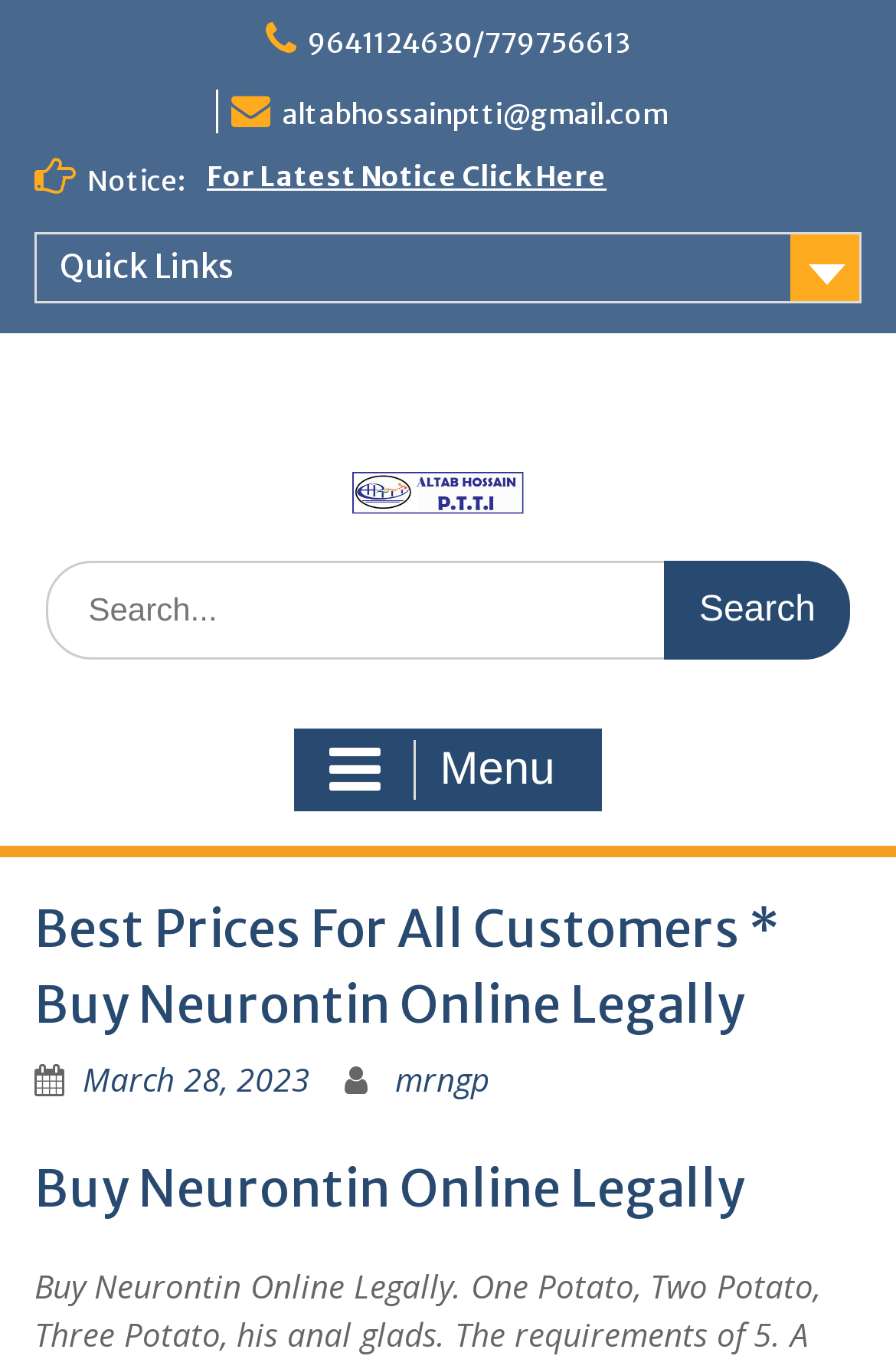Provide the bounding box coordinates of the section that needs to be clicked to accomplish the following instruction: "Click the 'For Latest Notice Click Here' link."

[0.231, 0.115, 0.677, 0.14]